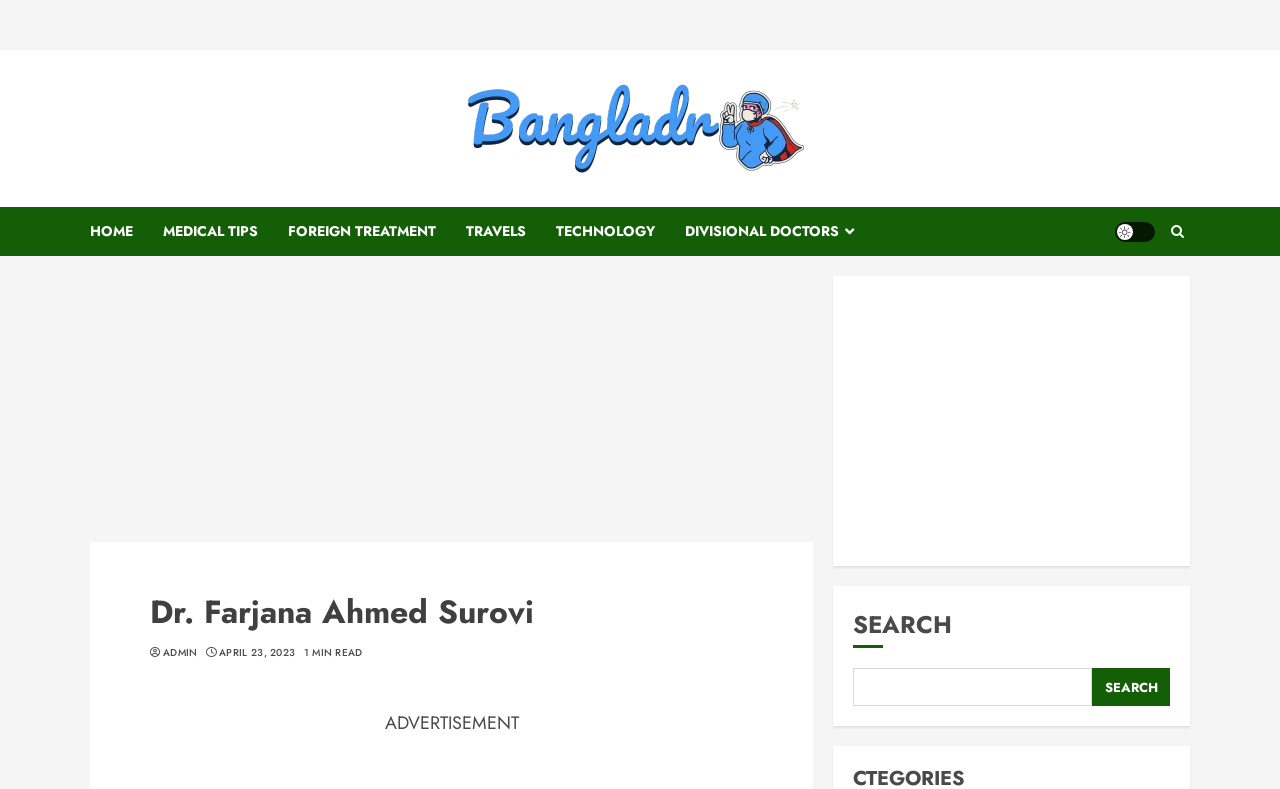Identify the bounding box coordinates of the area that should be clicked in order to complete the given instruction: "view divisional doctors". The bounding box coordinates should be four float numbers between 0 and 1, i.e., [left, top, right, bottom].

[0.535, 0.262, 0.667, 0.324]